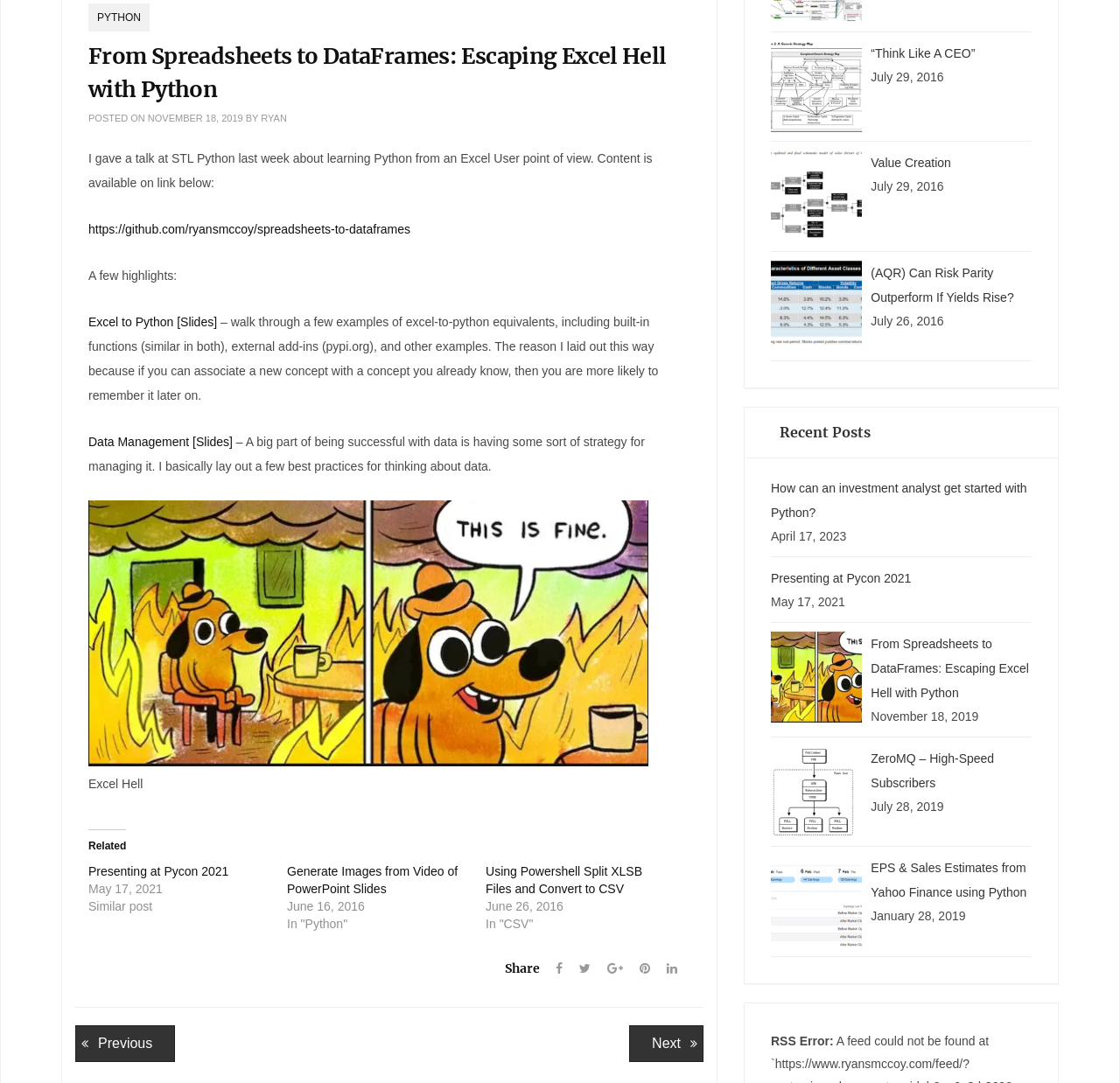Based on the element description, predict the bounding box coordinates (top-left x, top-left y, bottom-right x, bottom-right y) for the UI element in the screenshot: Python

[0.079, 0.003, 0.134, 0.029]